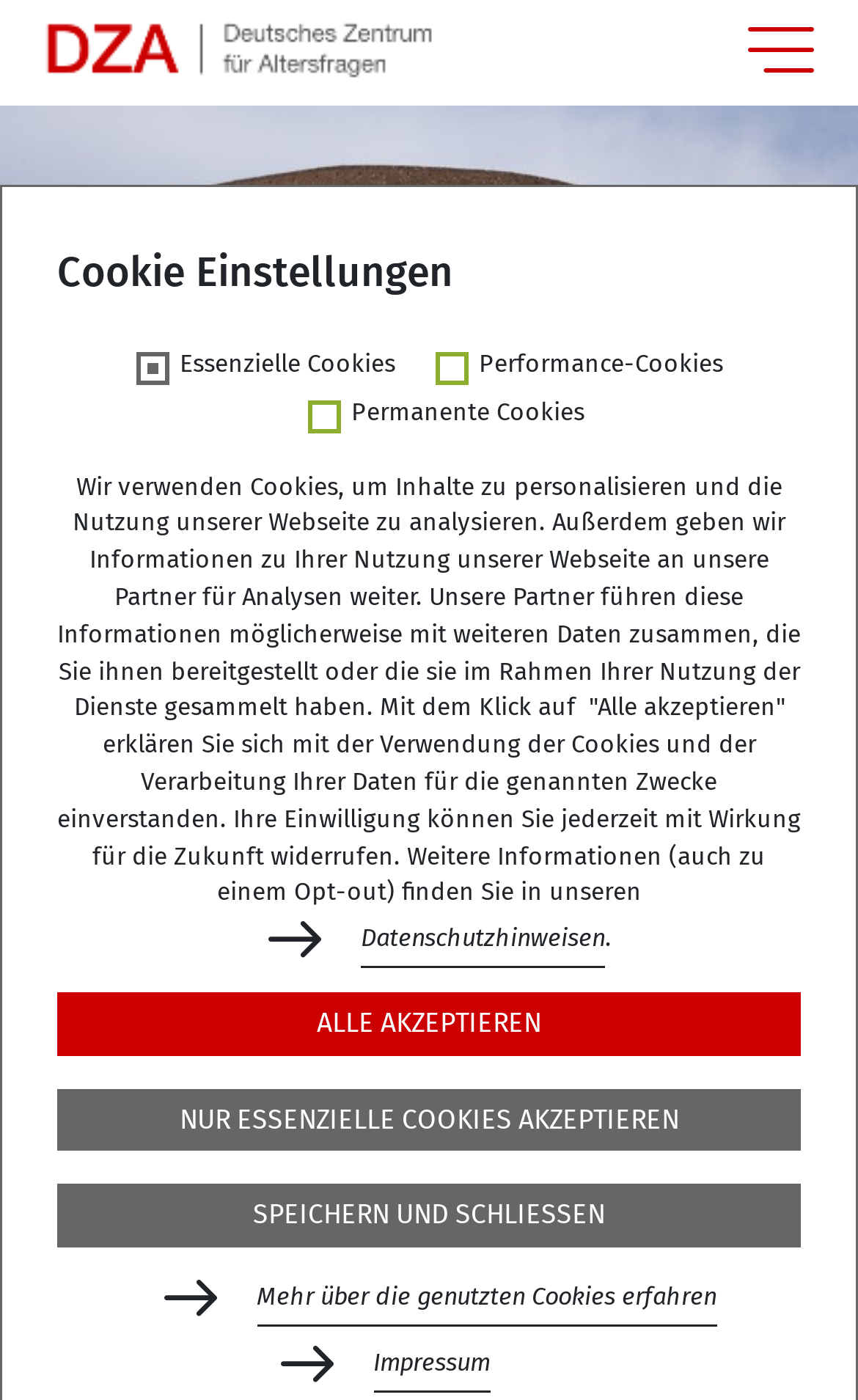Please provide the bounding box coordinates for the element that needs to be clicked to perform the following instruction: "View New data available in the RDC of the DZA: Old Age in Germany (D80+)". The coordinates should be given as four float numbers between 0 and 1, i.e., [left, top, right, bottom].

[0.051, 0.645, 0.949, 0.742]